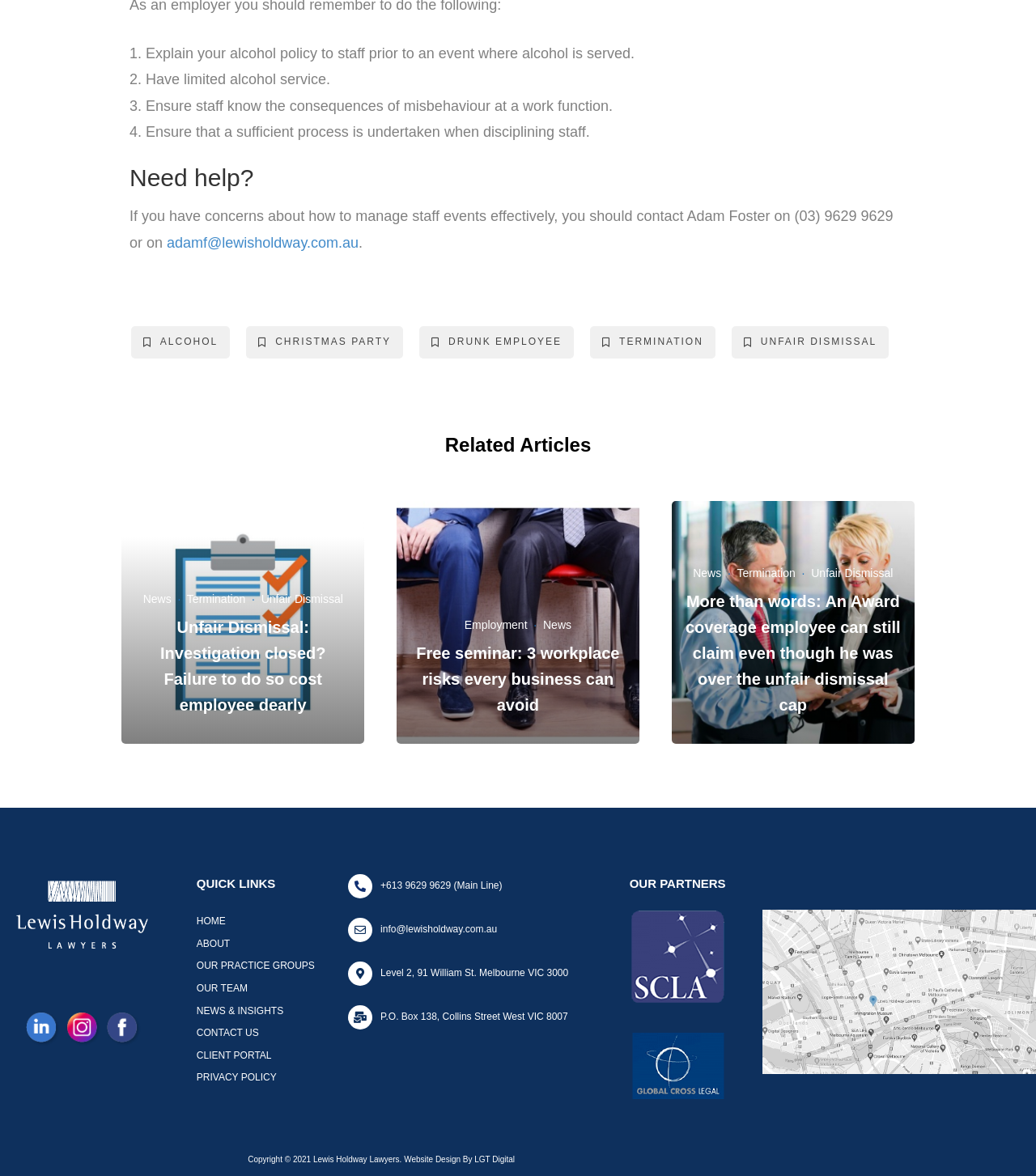Locate the bounding box of the UI element described by: "drunk employee" in the given webpage screenshot.

[0.405, 0.272, 0.554, 0.299]